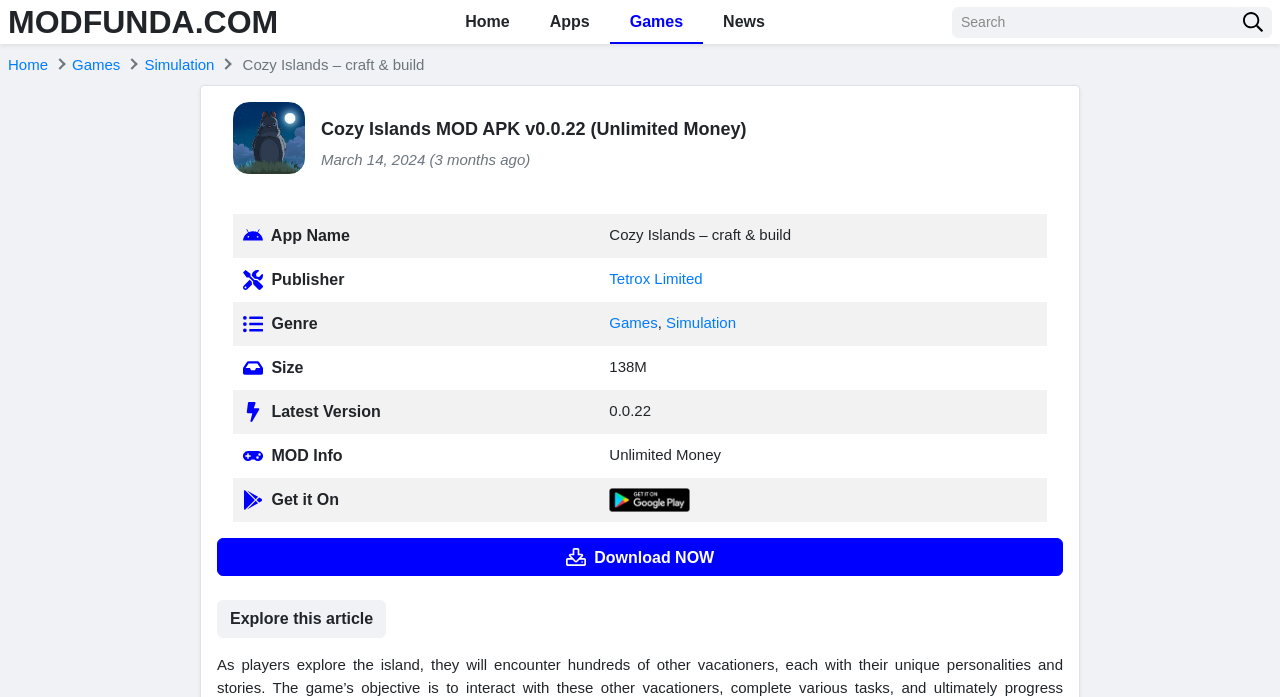Locate the bounding box coordinates of the clickable part needed for the task: "Visit the Google Play store".

[0.476, 0.702, 0.539, 0.727]